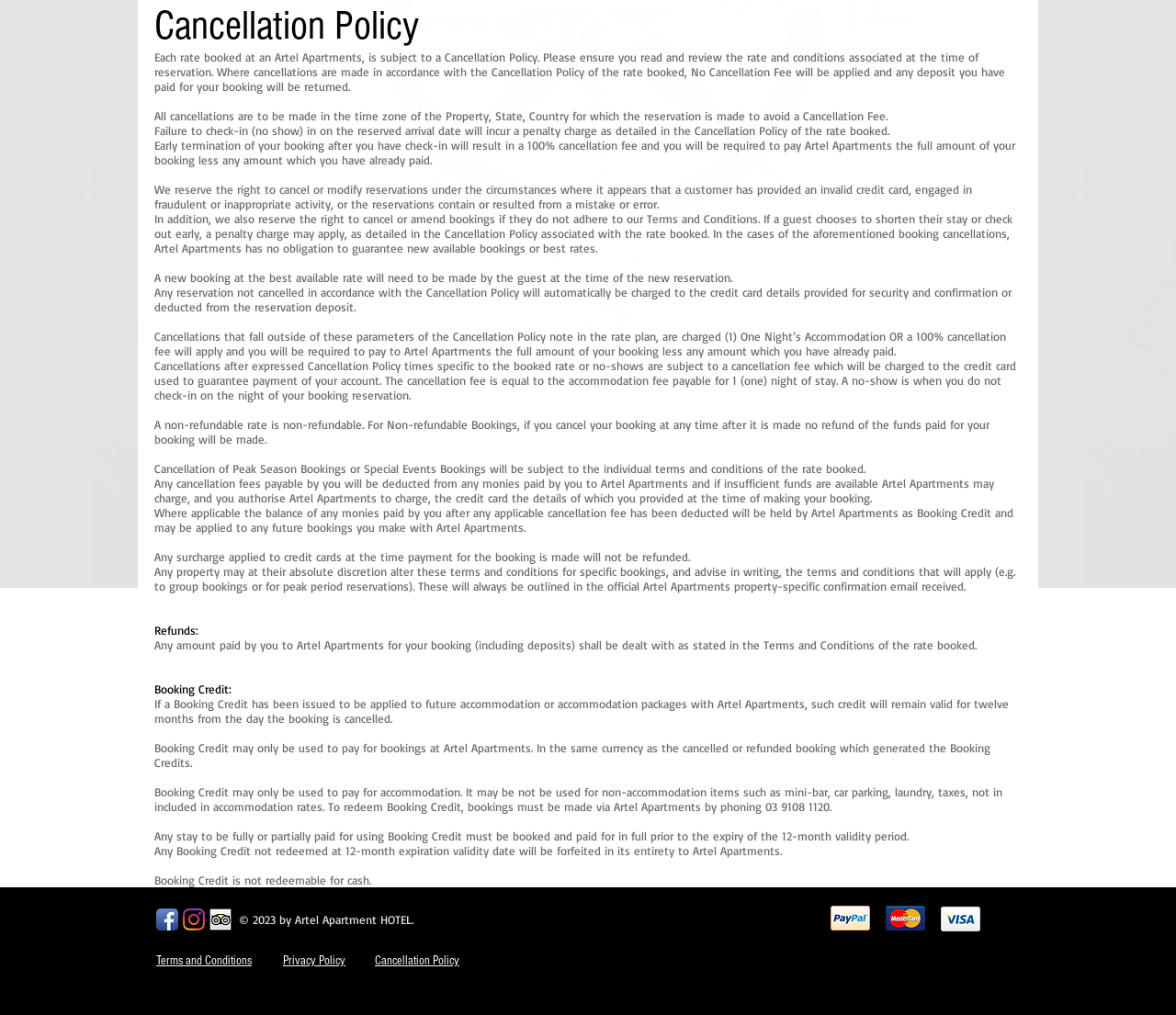Given the element description, predict the bounding box coordinates in the format (top-left x, top-left y, bottom-right x, bottom-right y), using floating point numbers between 0 and 1: aria-label="Instagram"

[0.155, 0.895, 0.174, 0.917]